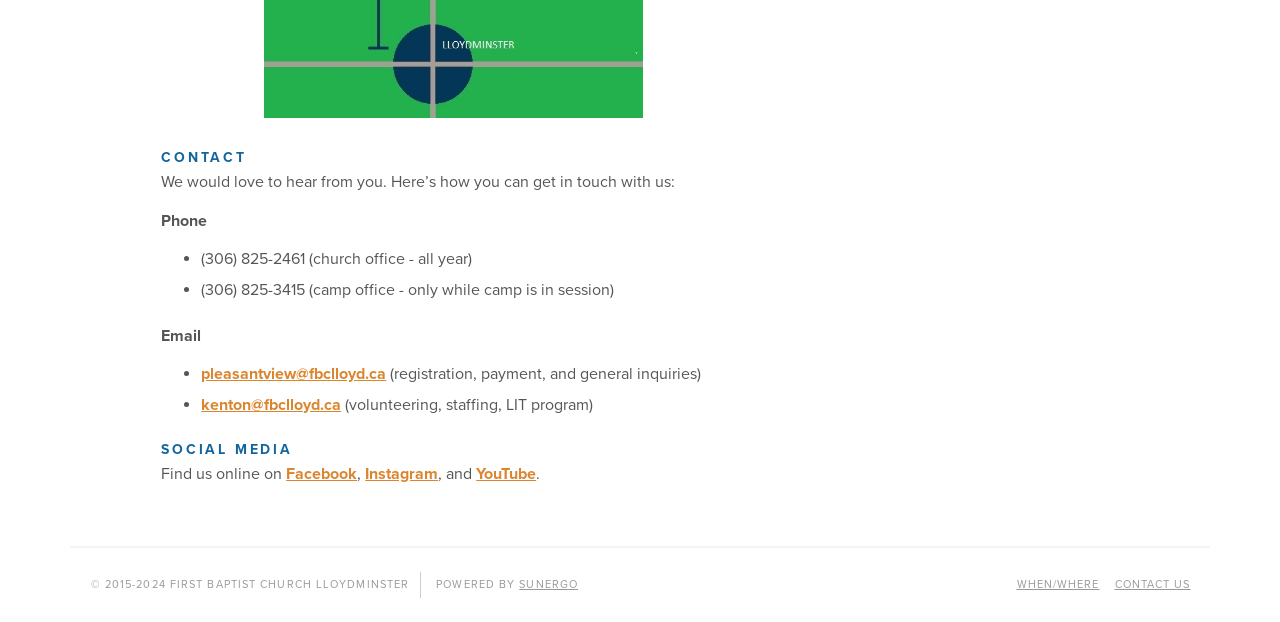Determine the bounding box coordinates of the region I should click to achieve the following instruction: "Click the 'CONTACT US' link". Ensure the bounding box coordinates are four float numbers between 0 and 1, i.e., [left, top, right, bottom].

[0.866, 0.919, 0.934, 0.961]